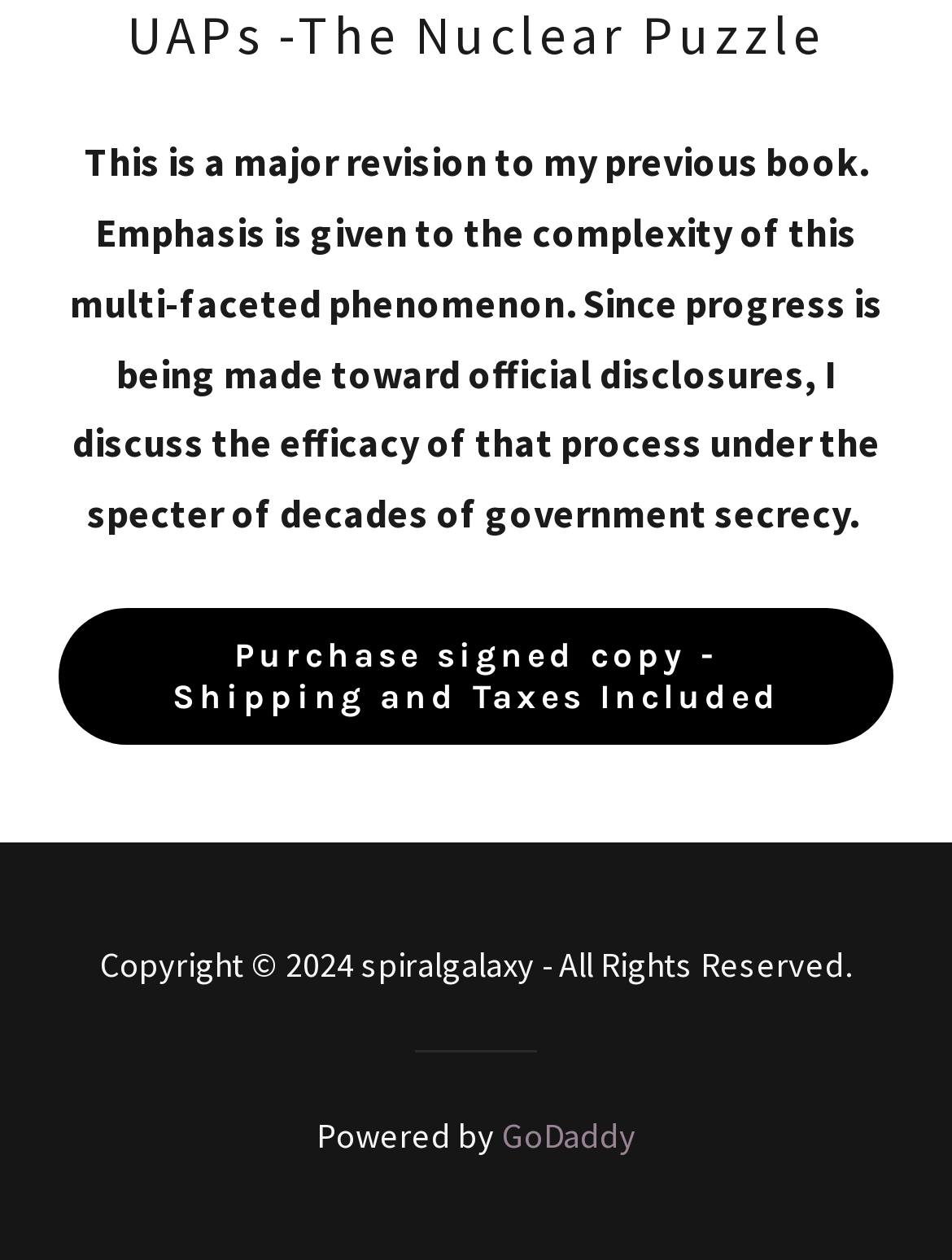Please give a succinct answer using a single word or phrase:
What is the copyright year of this website?

2024